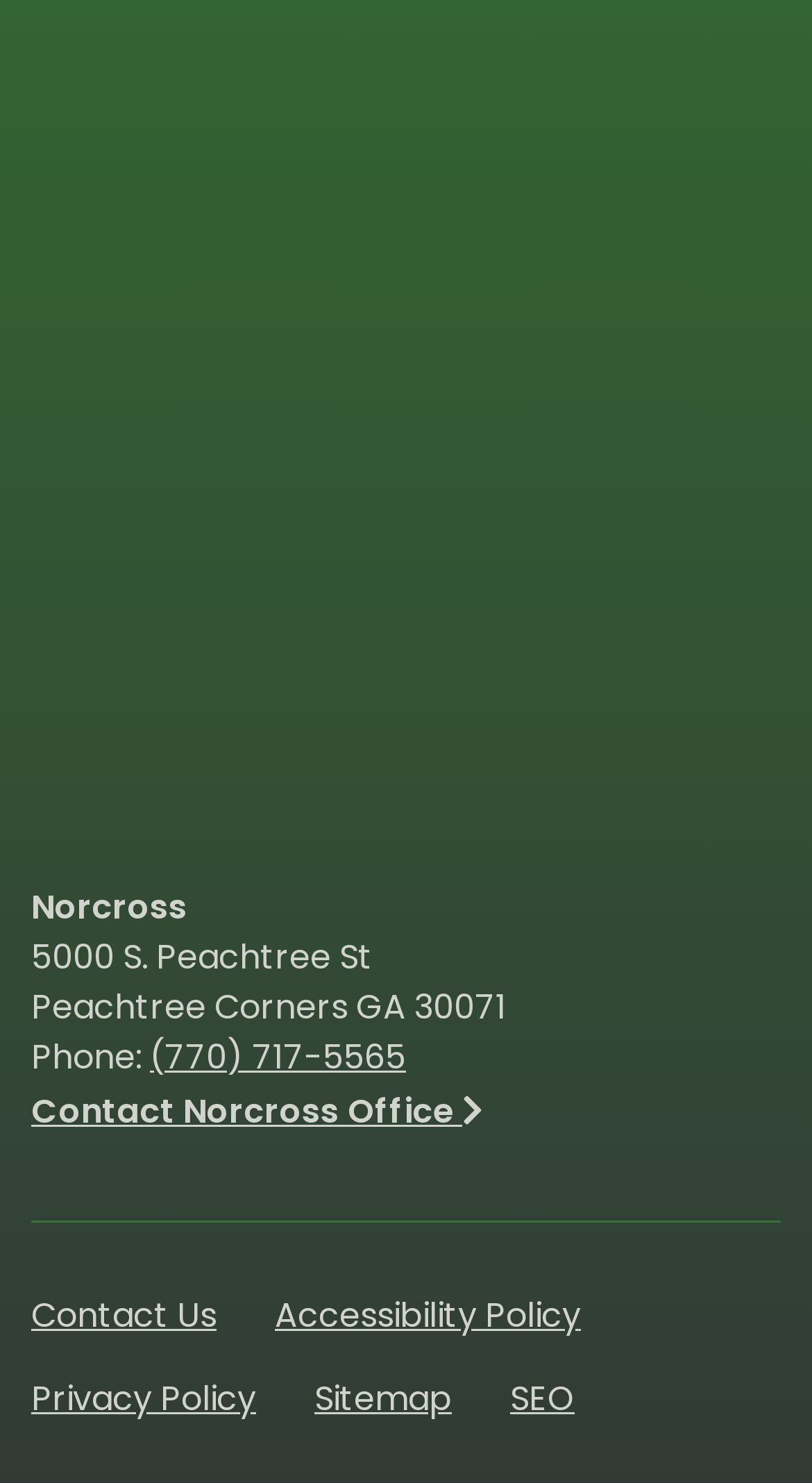Determine the bounding box of the UI element mentioned here: "Privacy Policy". The coordinates must be in the format [left, top, right, bottom] with values ranging from 0 to 1.

[0.031, 0.922, 0.323, 0.964]